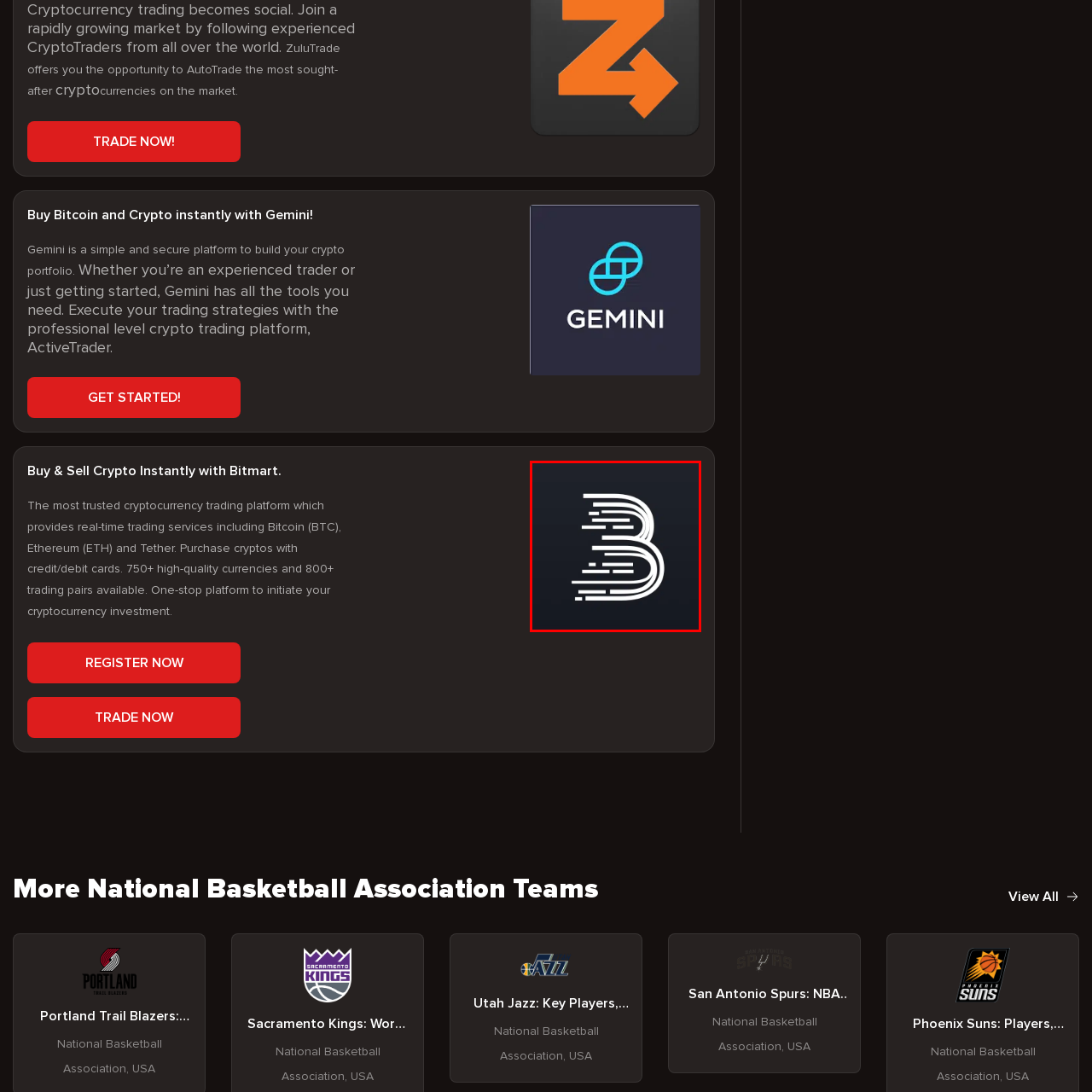Pay close attention to the image within the red perimeter and provide a detailed answer to the question that follows, using the image as your primary source: 
What is the focus of Bitmart's user experience?

According to the caption, Bitmart's design reflects its emphasis on 'user-friendly experiences for buying and selling cryptocurrencies', indicating that the platform prioritizes ease of use for its users.